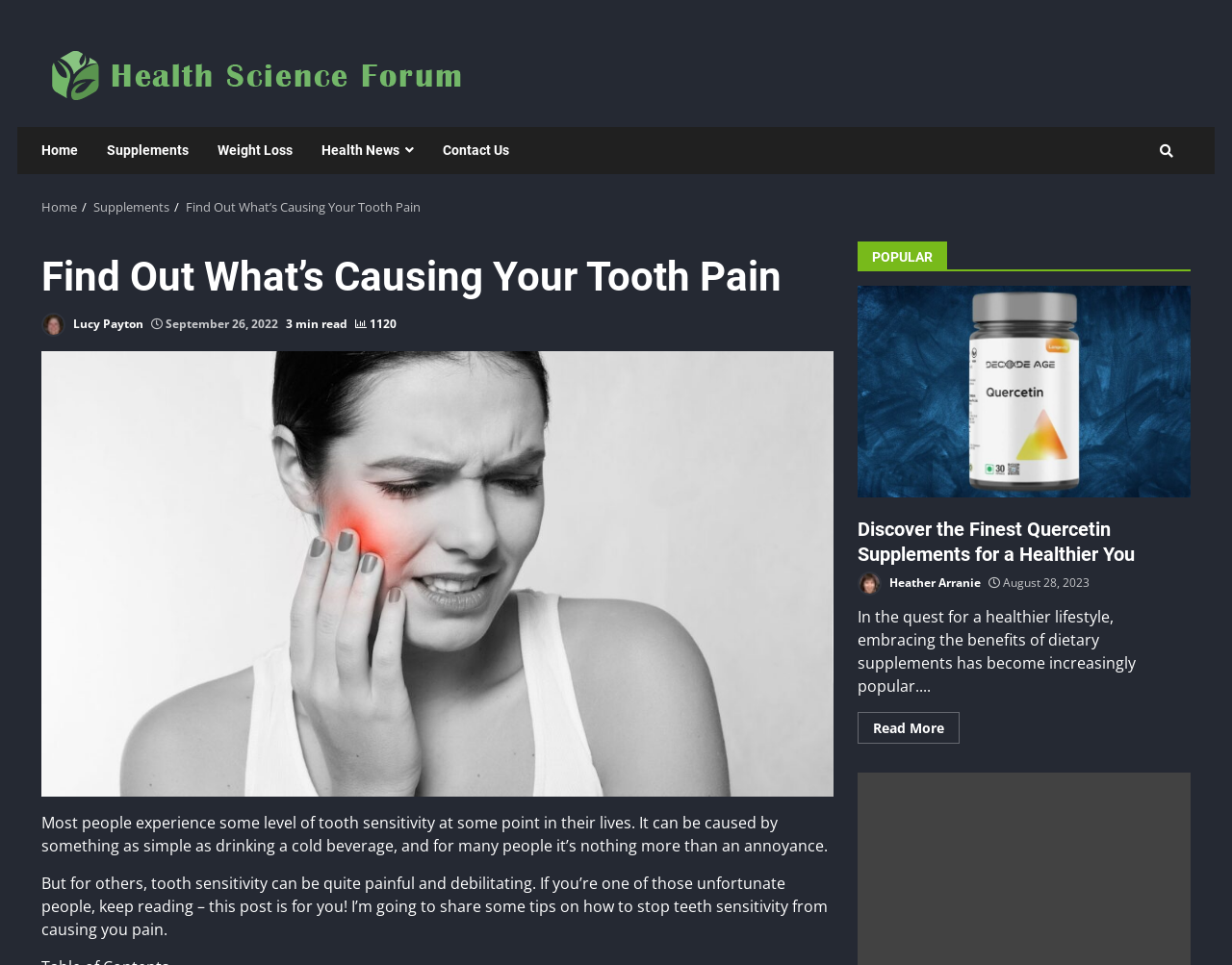Bounding box coordinates should be in the format (top-left x, top-left y, bottom-right x, bottom-right y) and all values should be floating point numbers between 0 and 1. Determine the bounding box coordinate for the UI element described as: Health News

[0.249, 0.132, 0.348, 0.18]